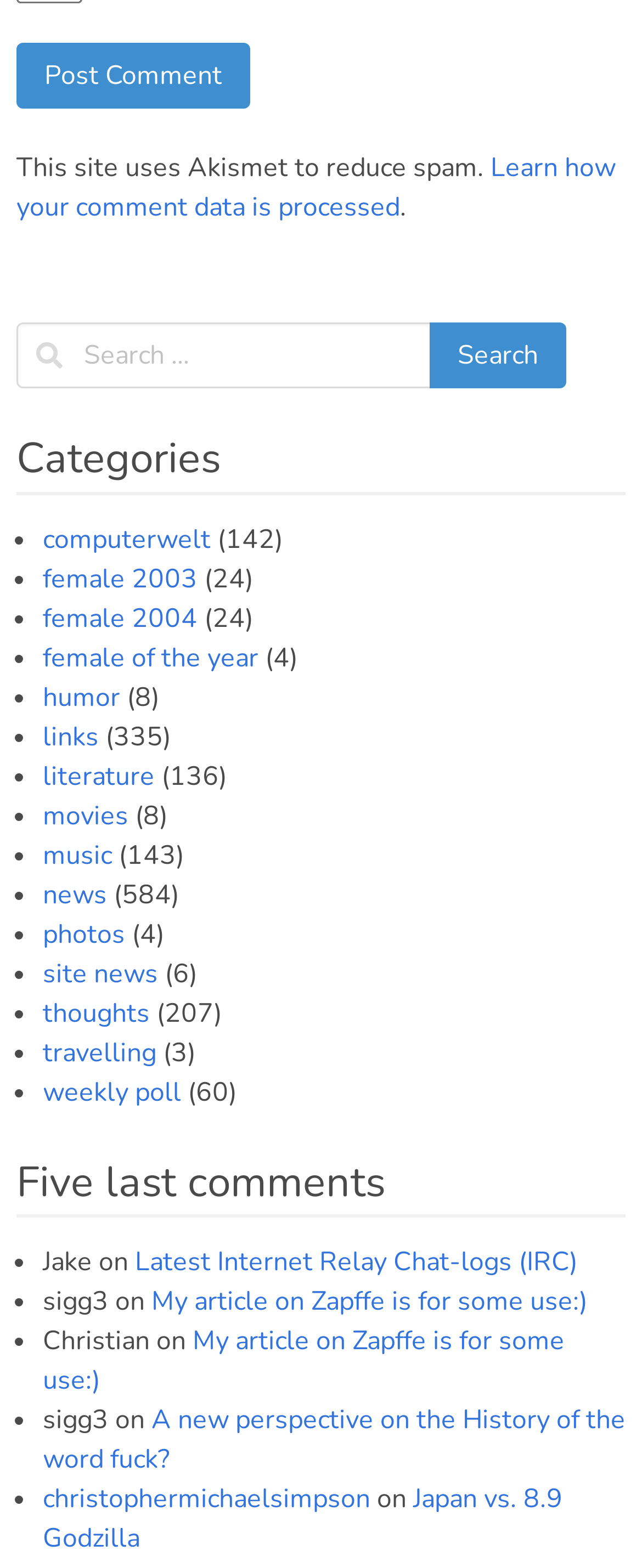Provide a one-word or one-phrase answer to the question:
How many comments are listed under 'Five last comments'?

5